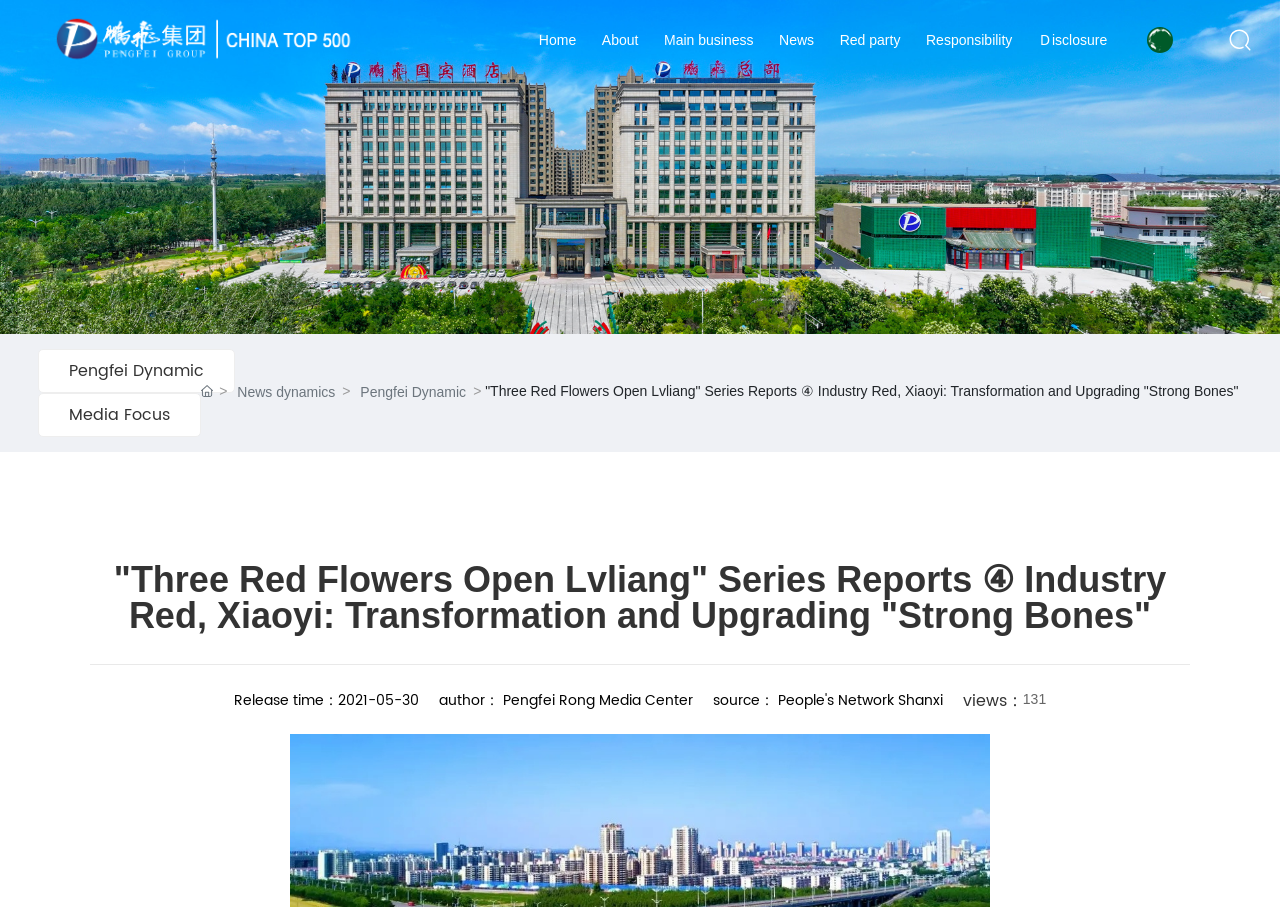Indicate the bounding box coordinates of the element that must be clicked to execute the instruction: "Click the 'pengfei' link". The coordinates should be given as four float numbers between 0 and 1, i.e., [left, top, right, bottom].

[0.039, 0.034, 0.279, 0.051]